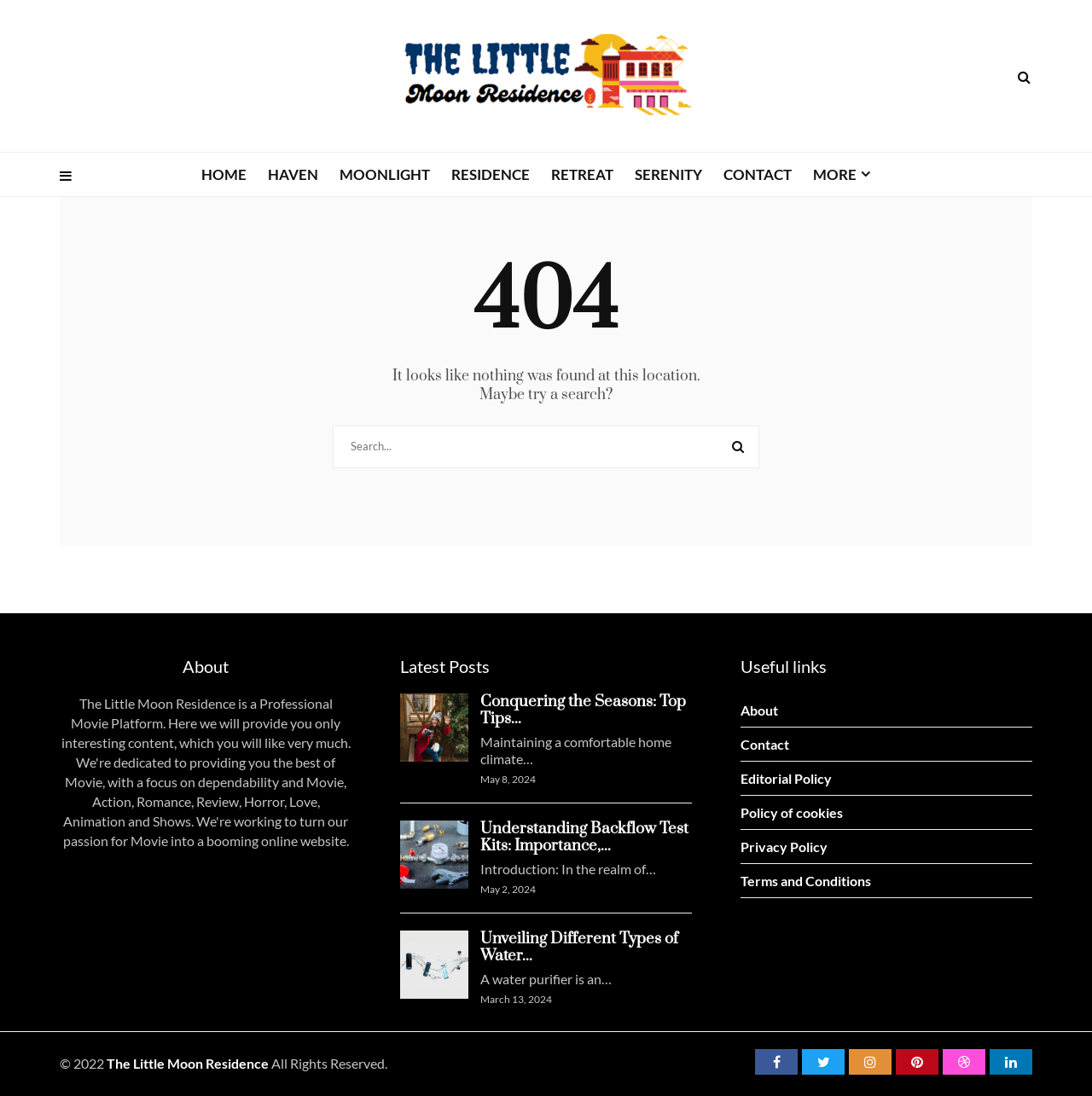Determine the bounding box coordinates of the section to be clicked to follow the instruction: "Search for something". The coordinates should be given as four float numbers between 0 and 1, formatted as [left, top, right, bottom].

[0.305, 0.388, 0.695, 0.427]